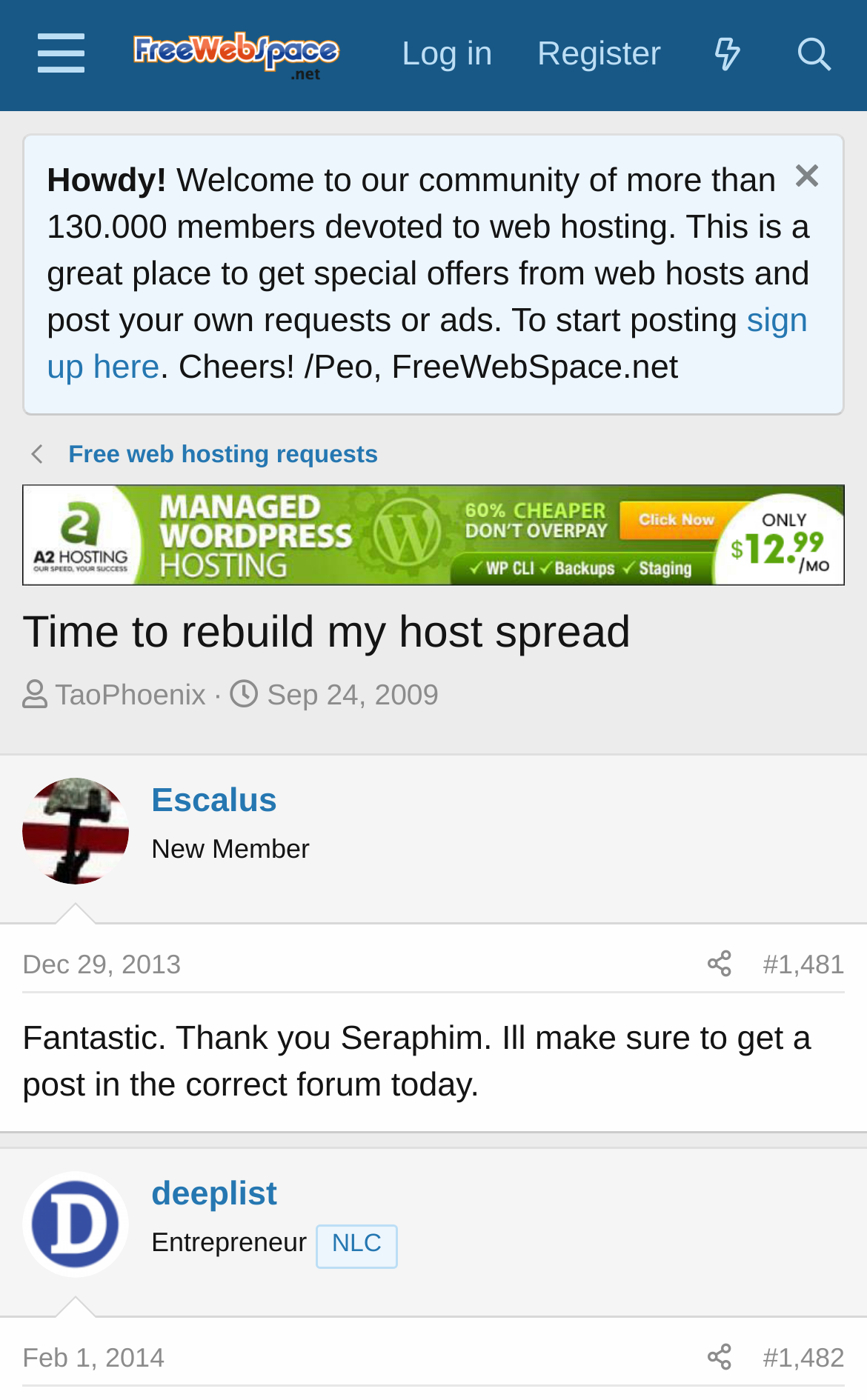Please specify the bounding box coordinates in the format (top-left x, top-left y, bottom-right x, bottom-right y), with values ranging from 0 to 1. Identify the bounding box for the UI component described as follows: #1,482

[0.88, 0.959, 0.974, 0.981]